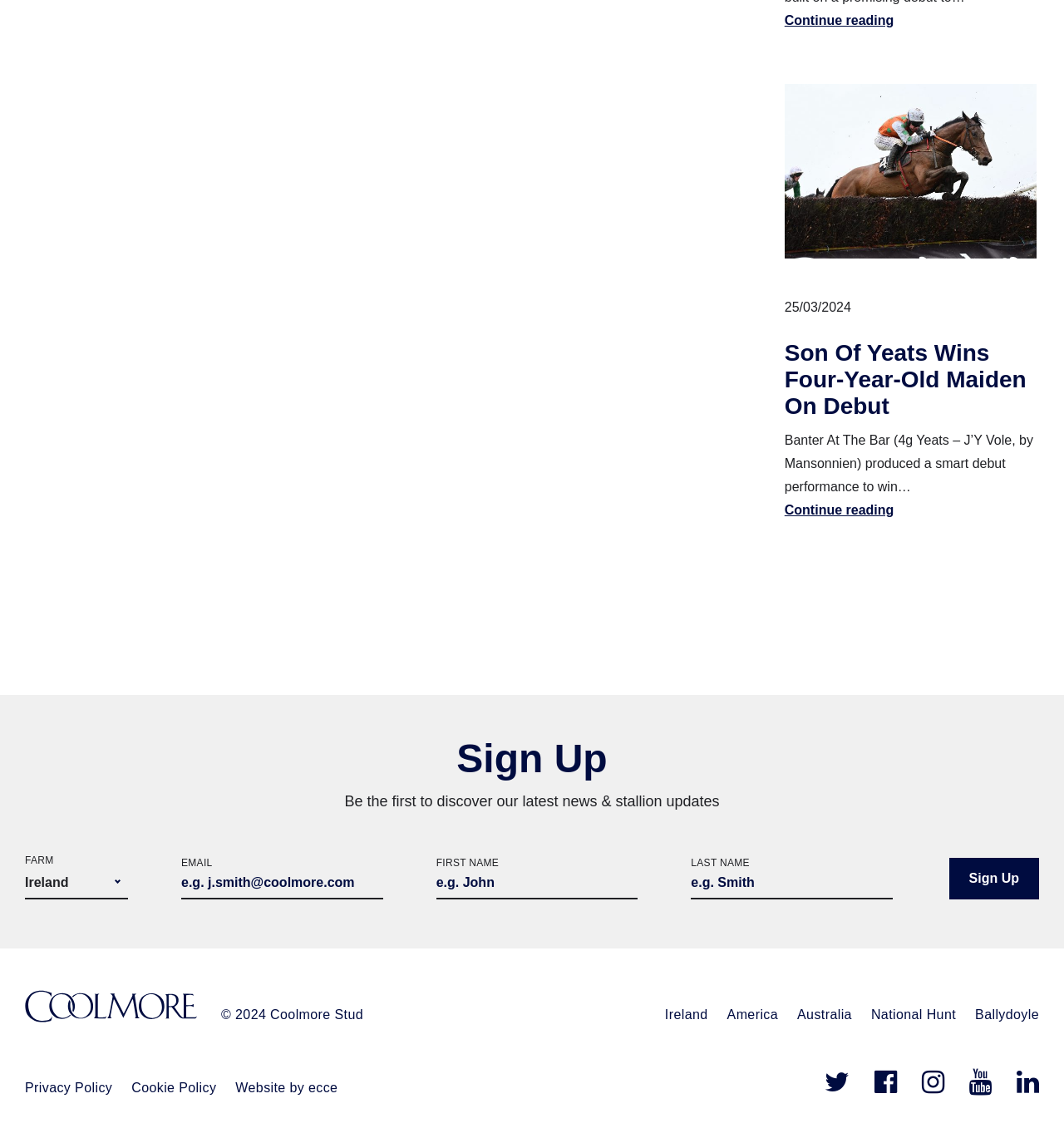Please identify the bounding box coordinates of the clickable area that will allow you to execute the instruction: "Click the 'Continue reading' link".

[0.737, 0.011, 0.84, 0.024]